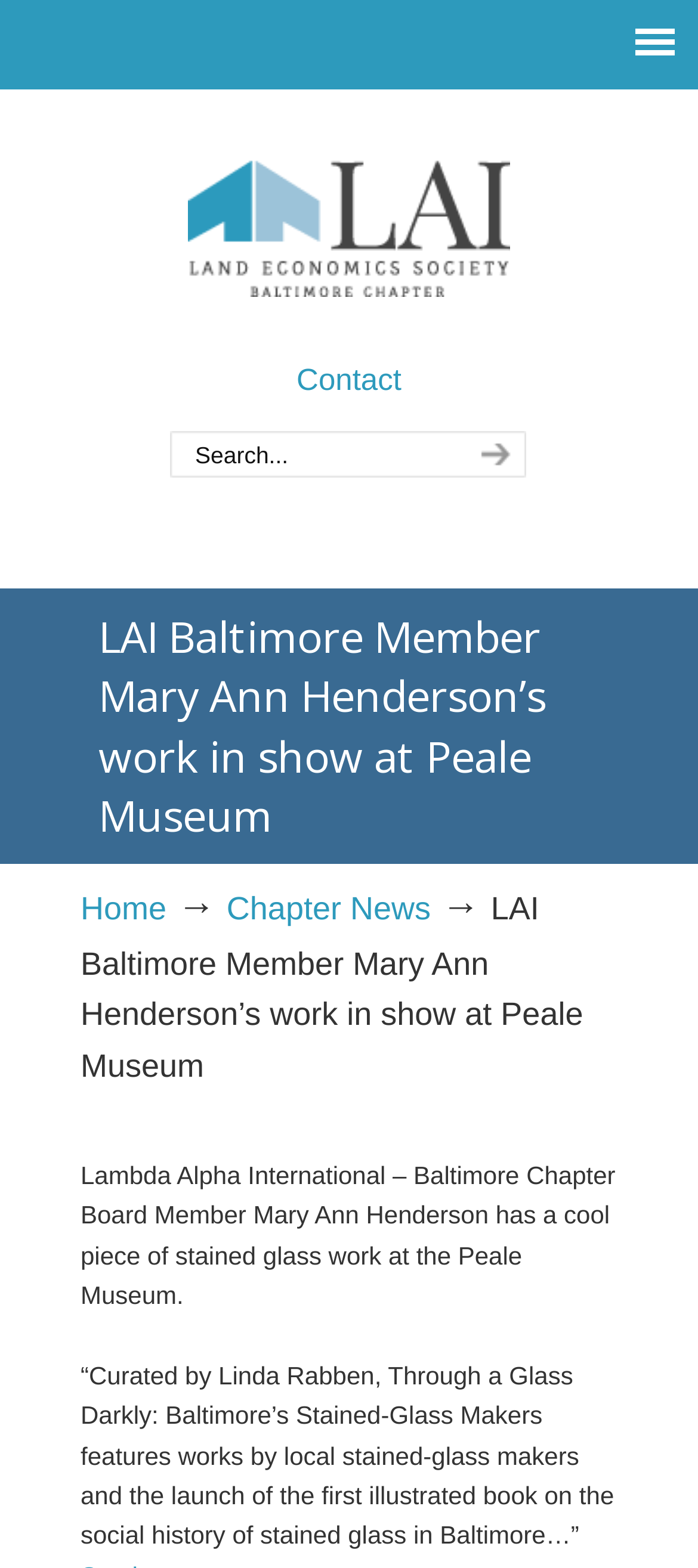What is the name of the book mentioned?
Please answer the question with a detailed response using the information from the screenshot.

The static text '“Curated by Linda Rabben, Through a Glass Darkly: Baltimore’s Stained-Glass Makers features works by local stained-glass makers and the launch of the first illustrated book on the social history of stained glass in Baltimore…”' mentions the name of the book as 'Through a Glass Darkly'.